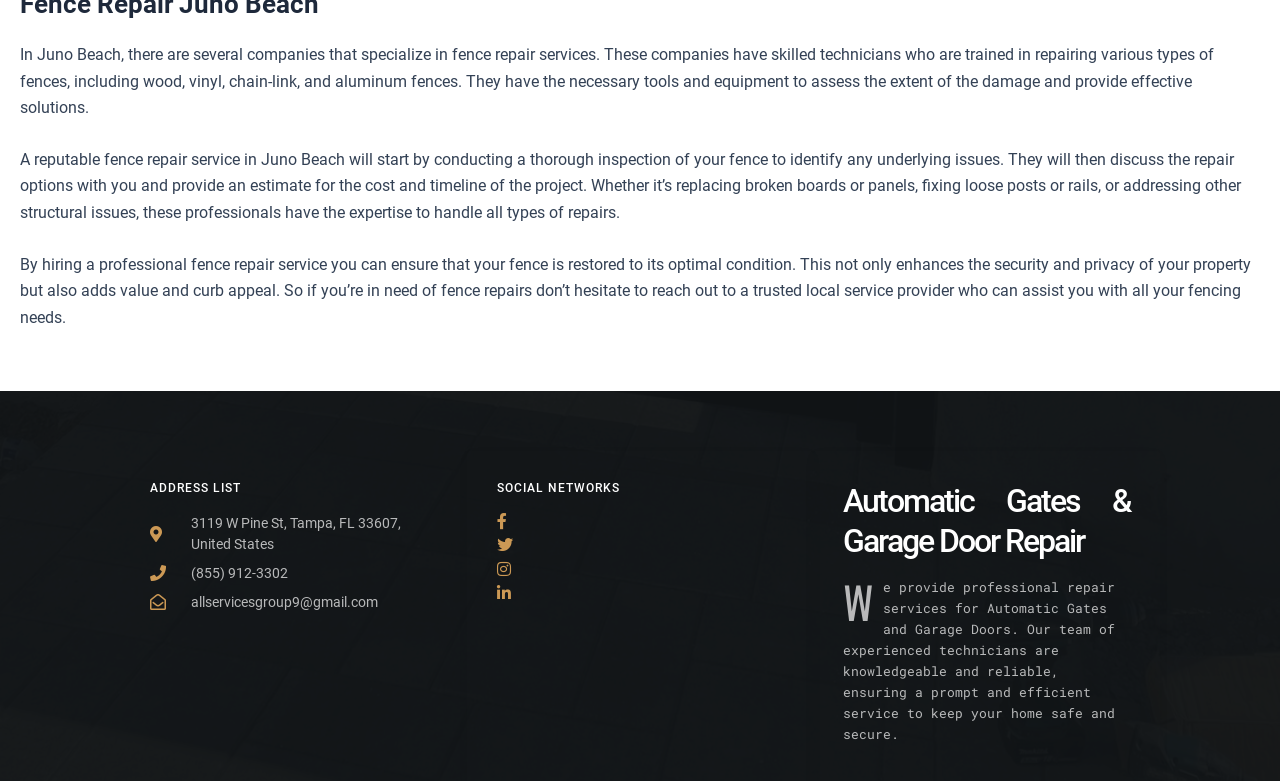Determine the bounding box coordinates for the UI element with the following description: "allservicesgroup9@gmail.com". The coordinates should be four float numbers between 0 and 1, represented as [left, top, right, bottom].

[0.117, 0.757, 0.341, 0.784]